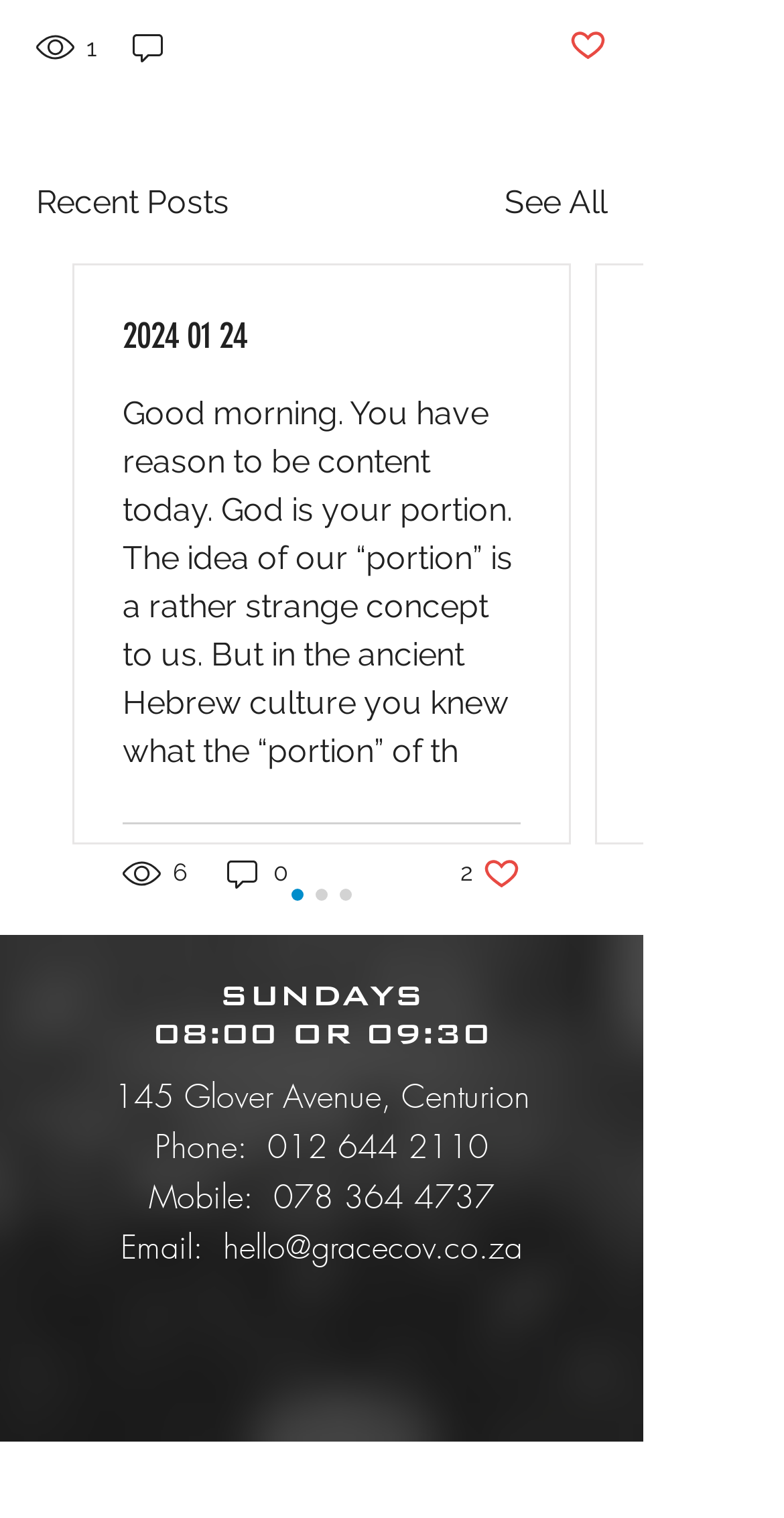Please identify the bounding box coordinates of the element's region that I should click in order to complete the following instruction: "Click the '0 comments' link". The bounding box coordinates consist of four float numbers between 0 and 1, i.e., [left, top, right, bottom].

[0.285, 0.562, 0.372, 0.588]